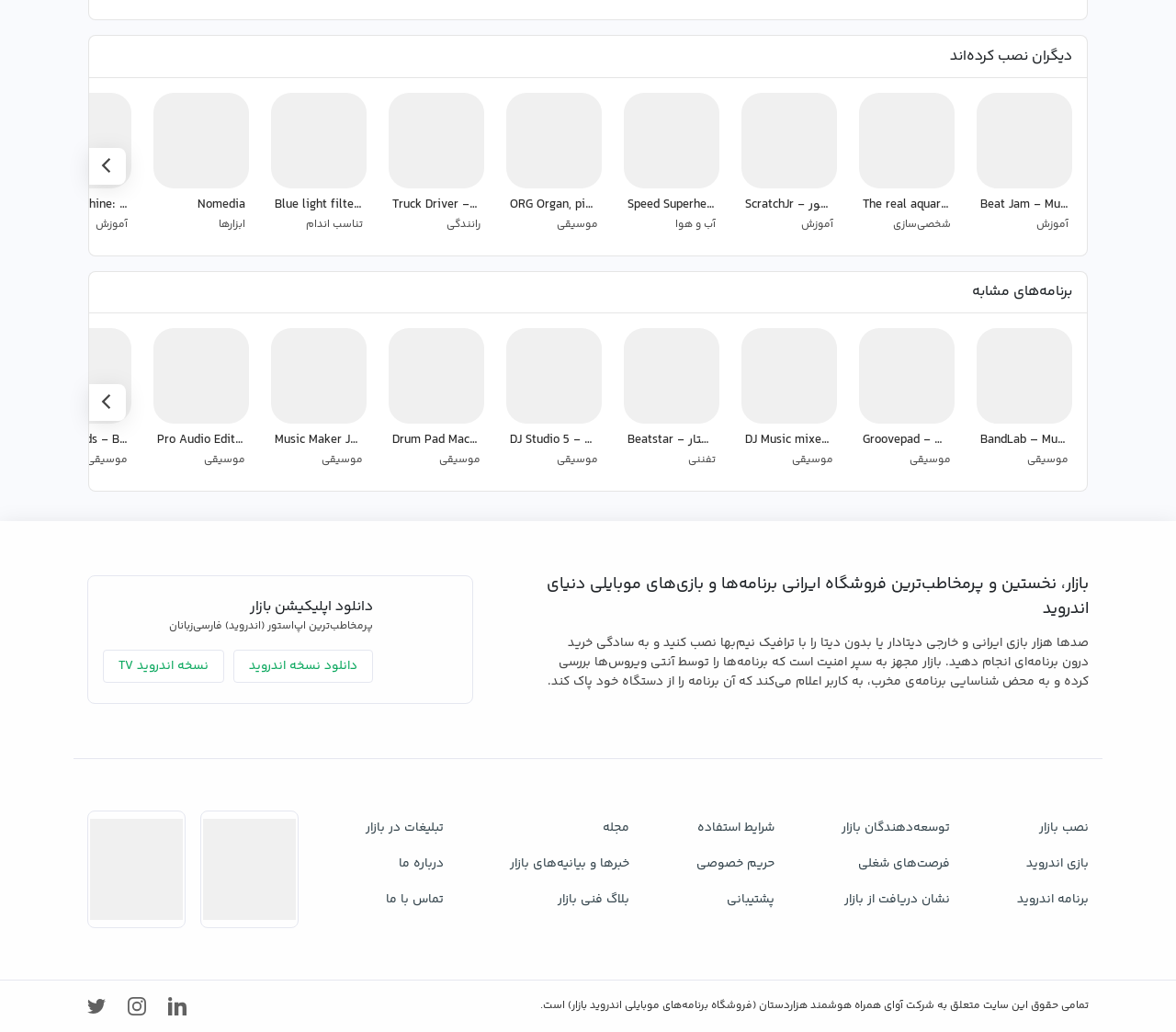Give the bounding box coordinates for the element described by: "alt="Samandehi"".

[0.074, 0.785, 0.158, 0.899]